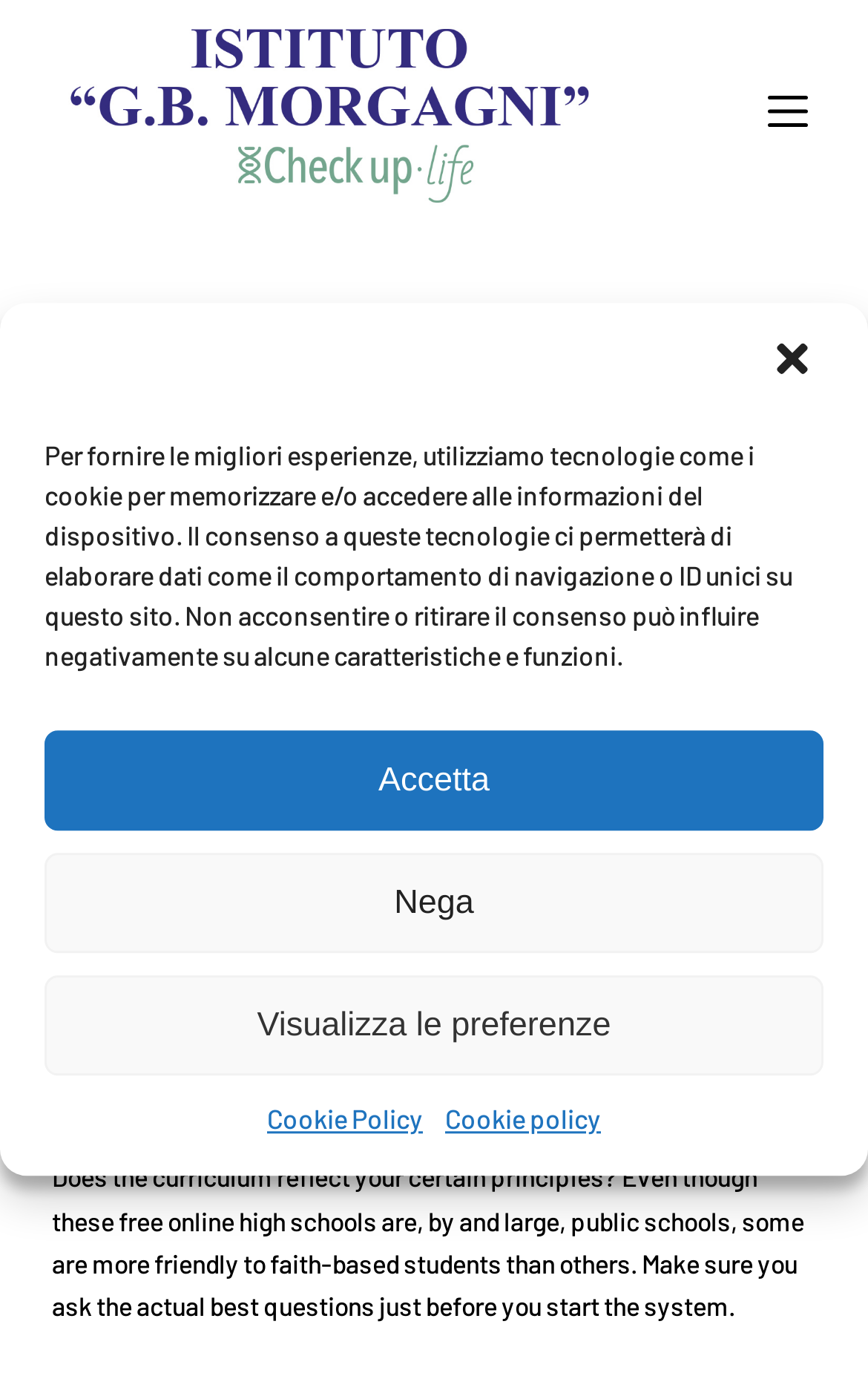Please determine the bounding box coordinates for the element that should be clicked to follow these instructions: "Skip to content".

[0.0, 0.0, 0.103, 0.032]